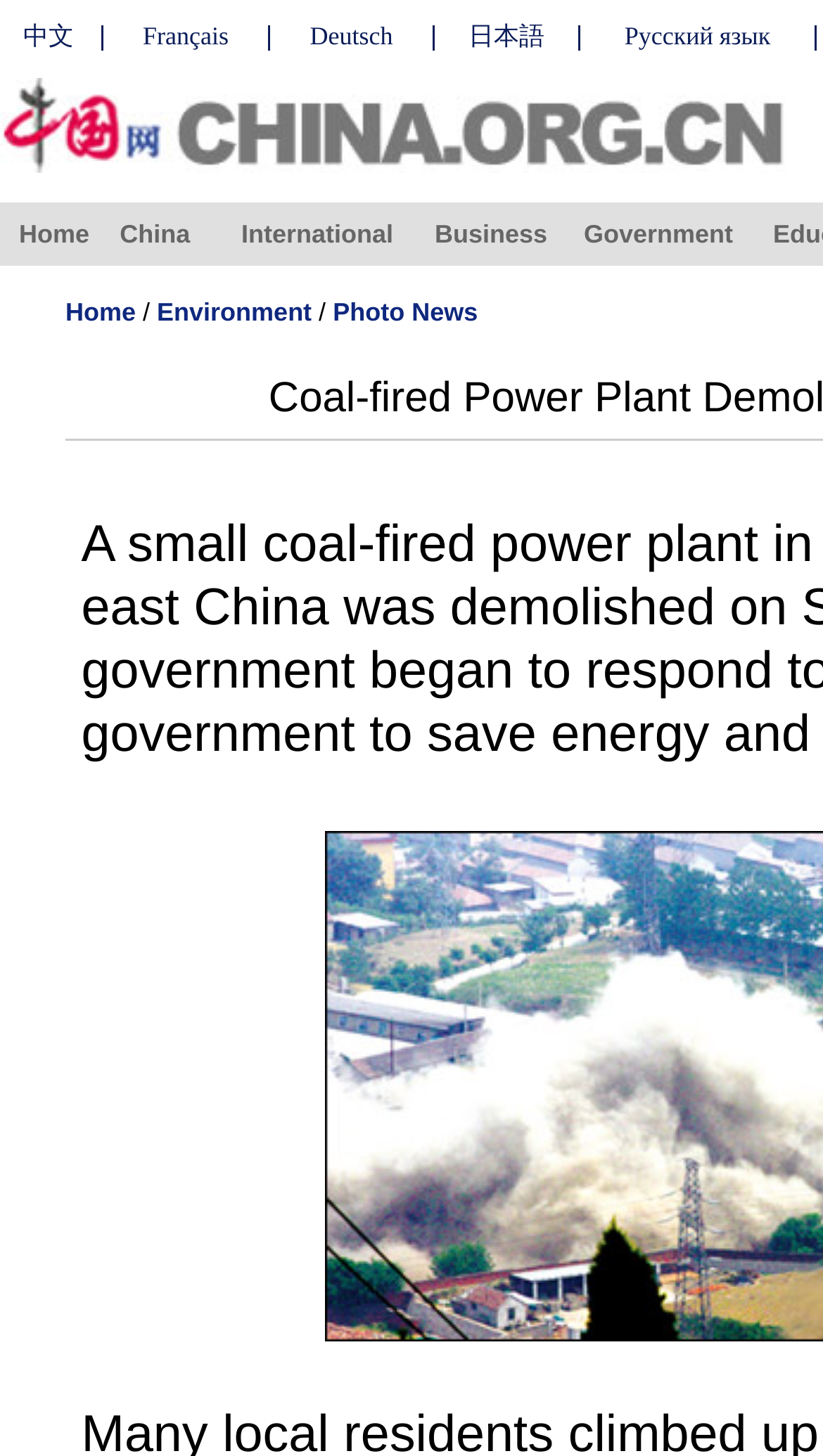Give a one-word or one-phrase response to the question: 
Is there a search bar on the webpage?

No